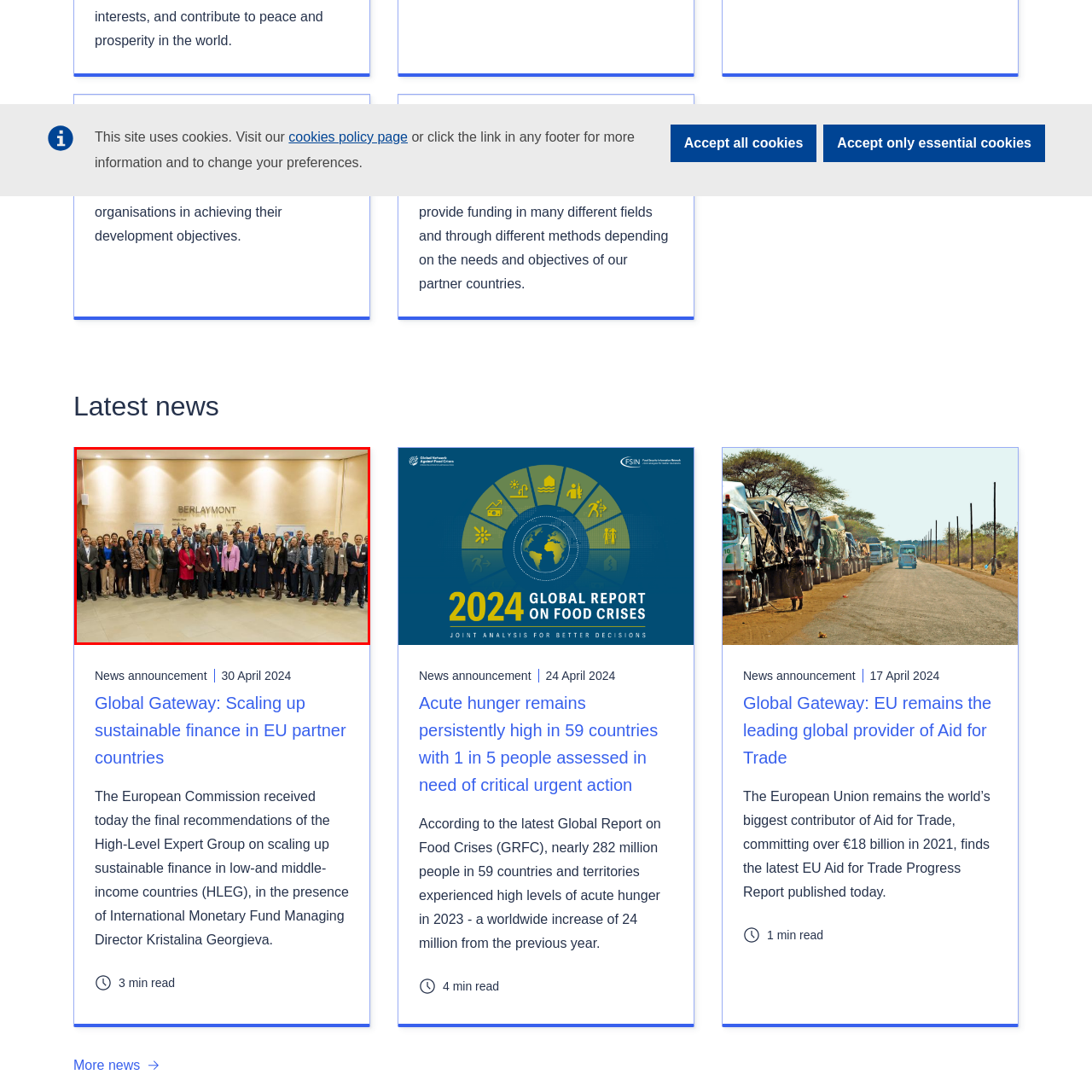What is the likely topic of discussion?
View the image highlighted by the red bounding box and provide your answer in a single word or a brief phrase.

Development and finance